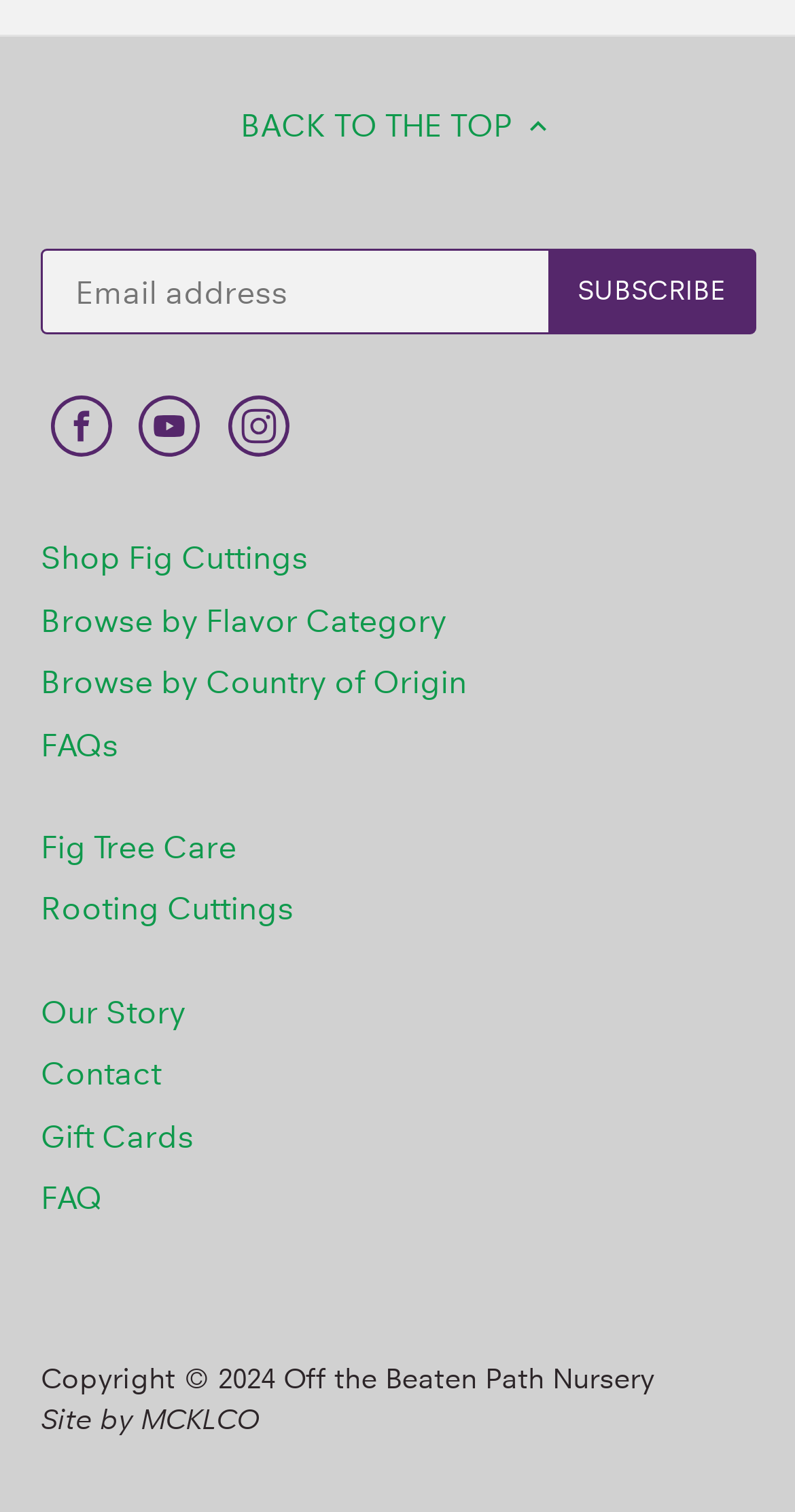Bounding box coordinates are specified in the format (top-left x, top-left y, bottom-right x, bottom-right y). All values are floating point numbers bounded between 0 and 1. Please provide the bounding box coordinate of the region this sentence describes: Youtube .cls-1{fill:#55276b;}

[0.175, 0.261, 0.252, 0.302]